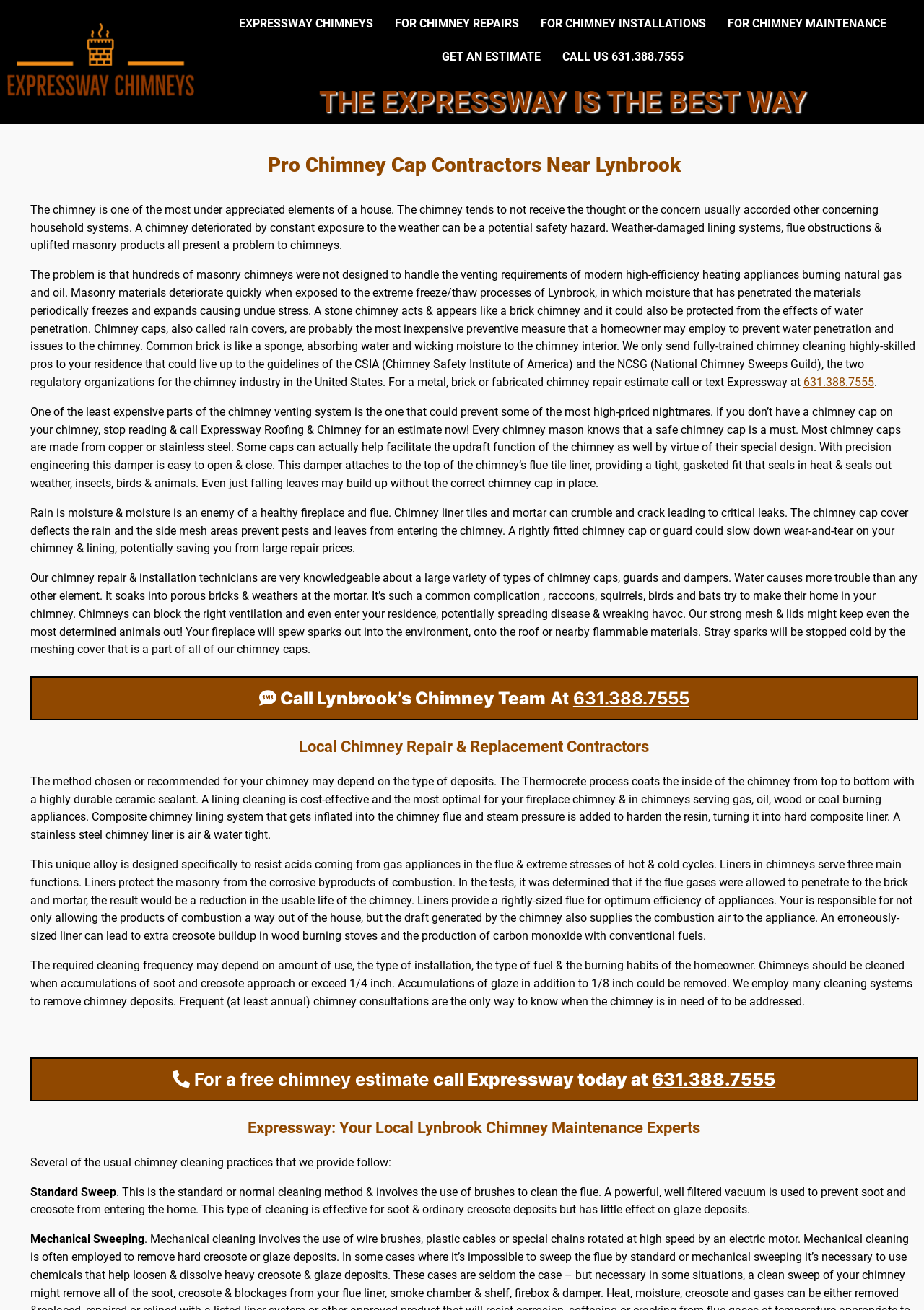Determine the bounding box for the UI element that matches this description: "roof".

[0.561, 0.477, 0.584, 0.487]